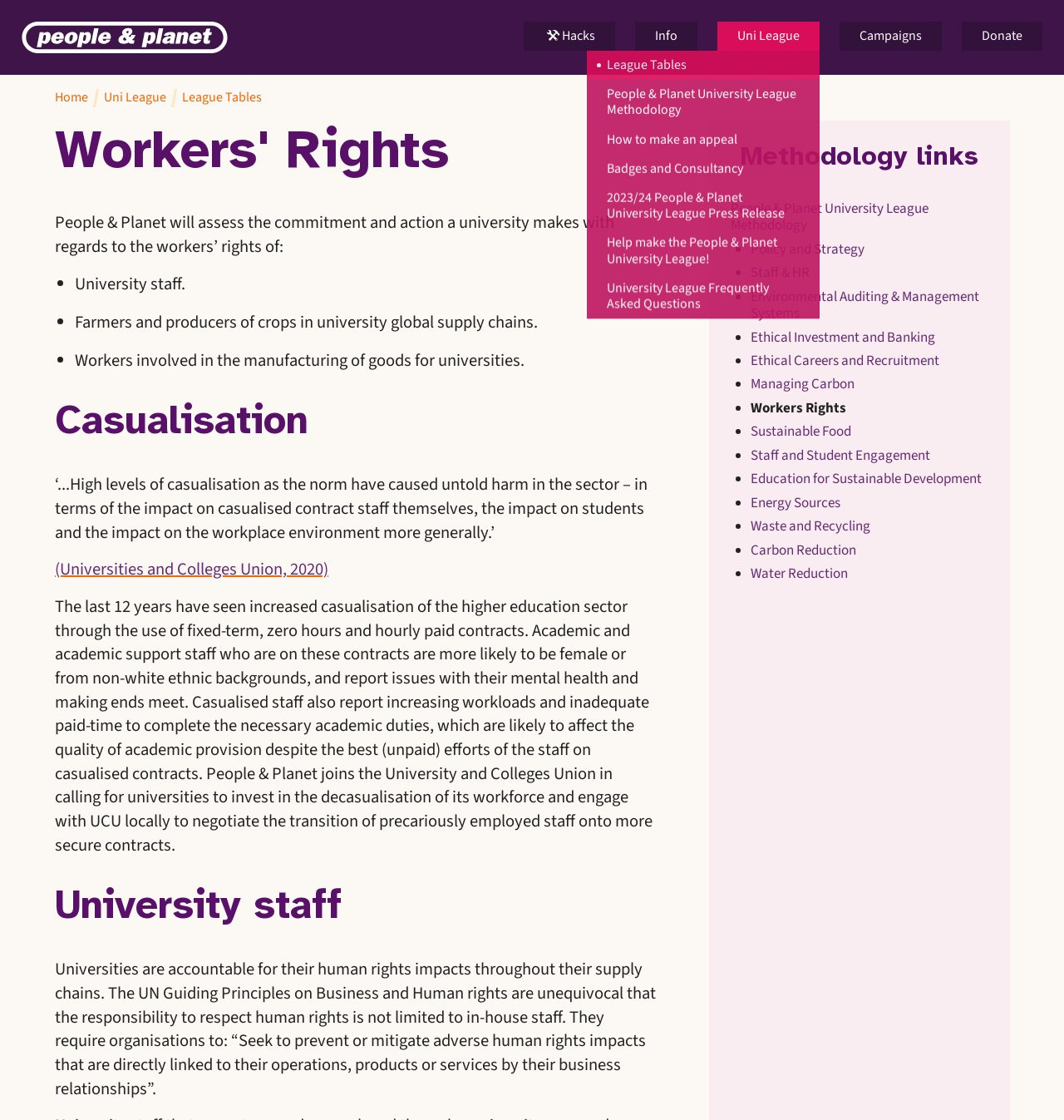Pinpoint the bounding box coordinates of the clickable element to carry out the following instruction: "Click the 'Donate' link."

[0.904, 0.019, 0.98, 0.045]